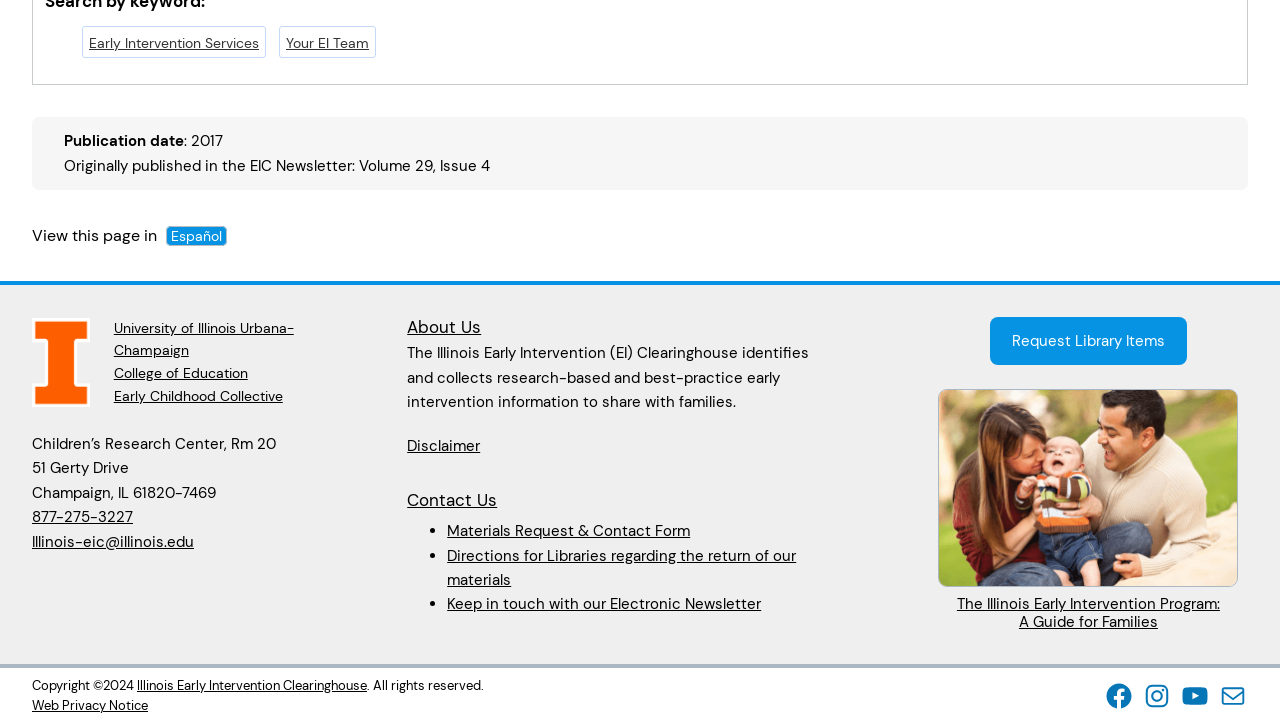Point out the bounding box coordinates of the section to click in order to follow this instruction: "Click the 'Early Intervention Services' link".

[0.066, 0.042, 0.205, 0.077]